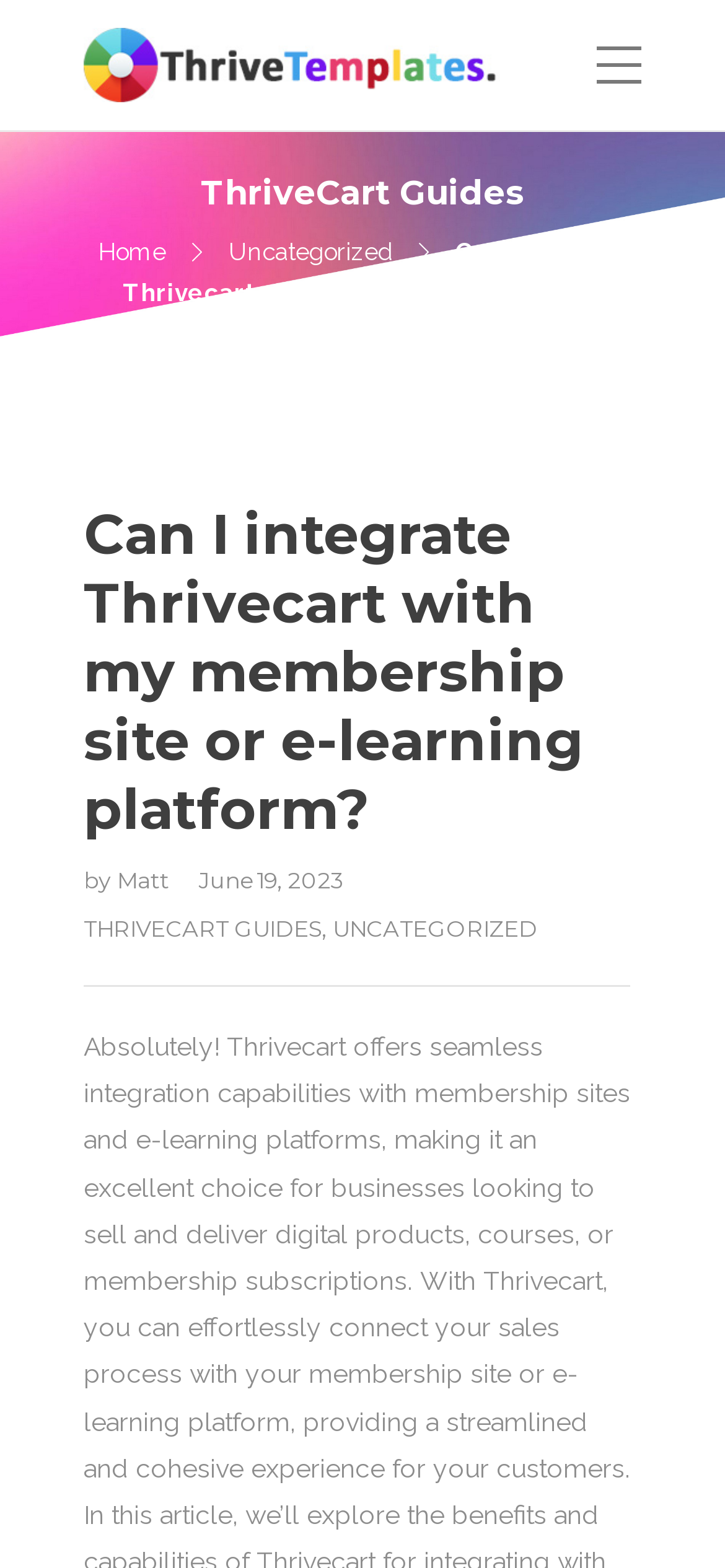Who wrote the current article?
Please answer using one word or phrase, based on the screenshot.

Matt